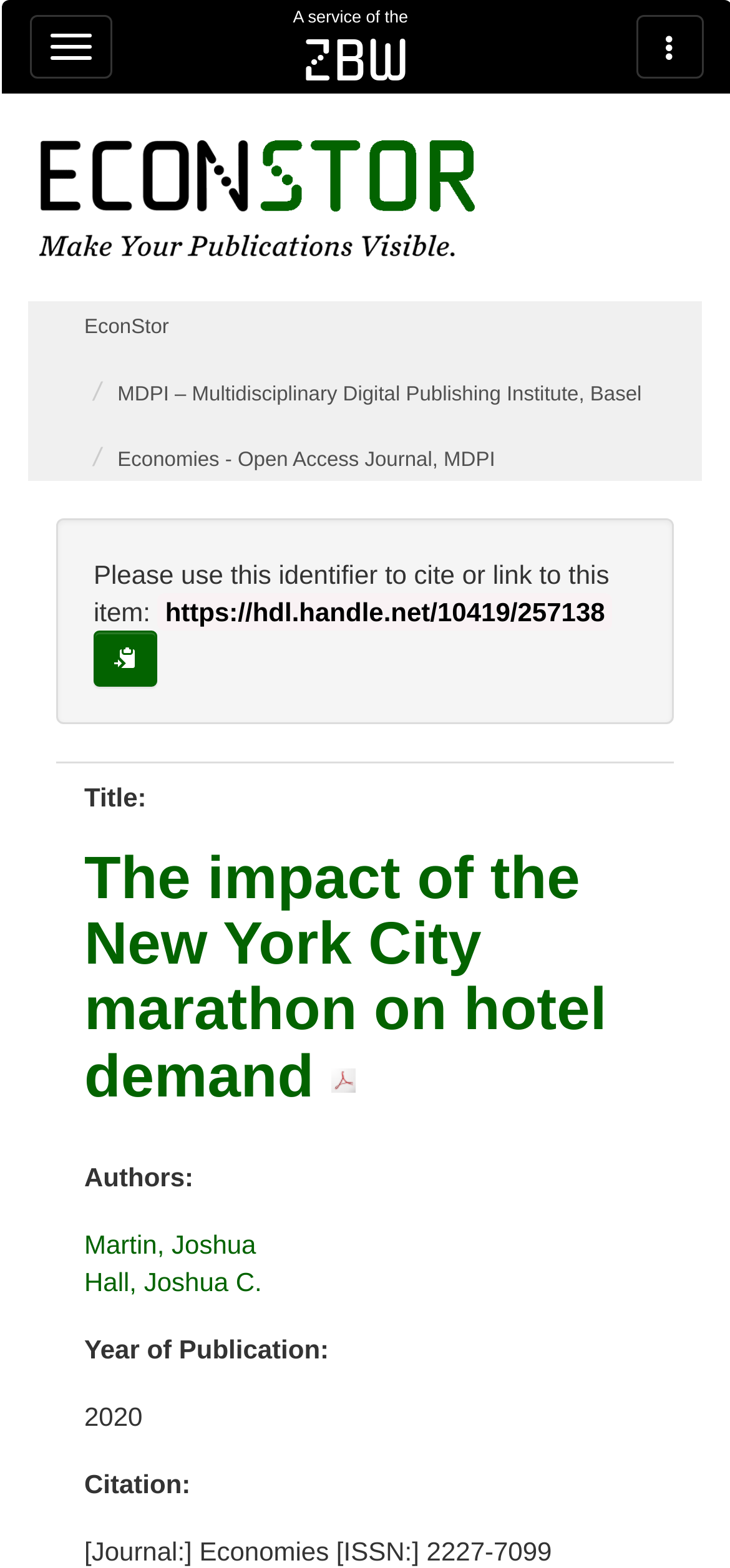Calculate the bounding box coordinates of the UI element given the description: "Martin, Joshua".

[0.115, 0.784, 0.351, 0.803]